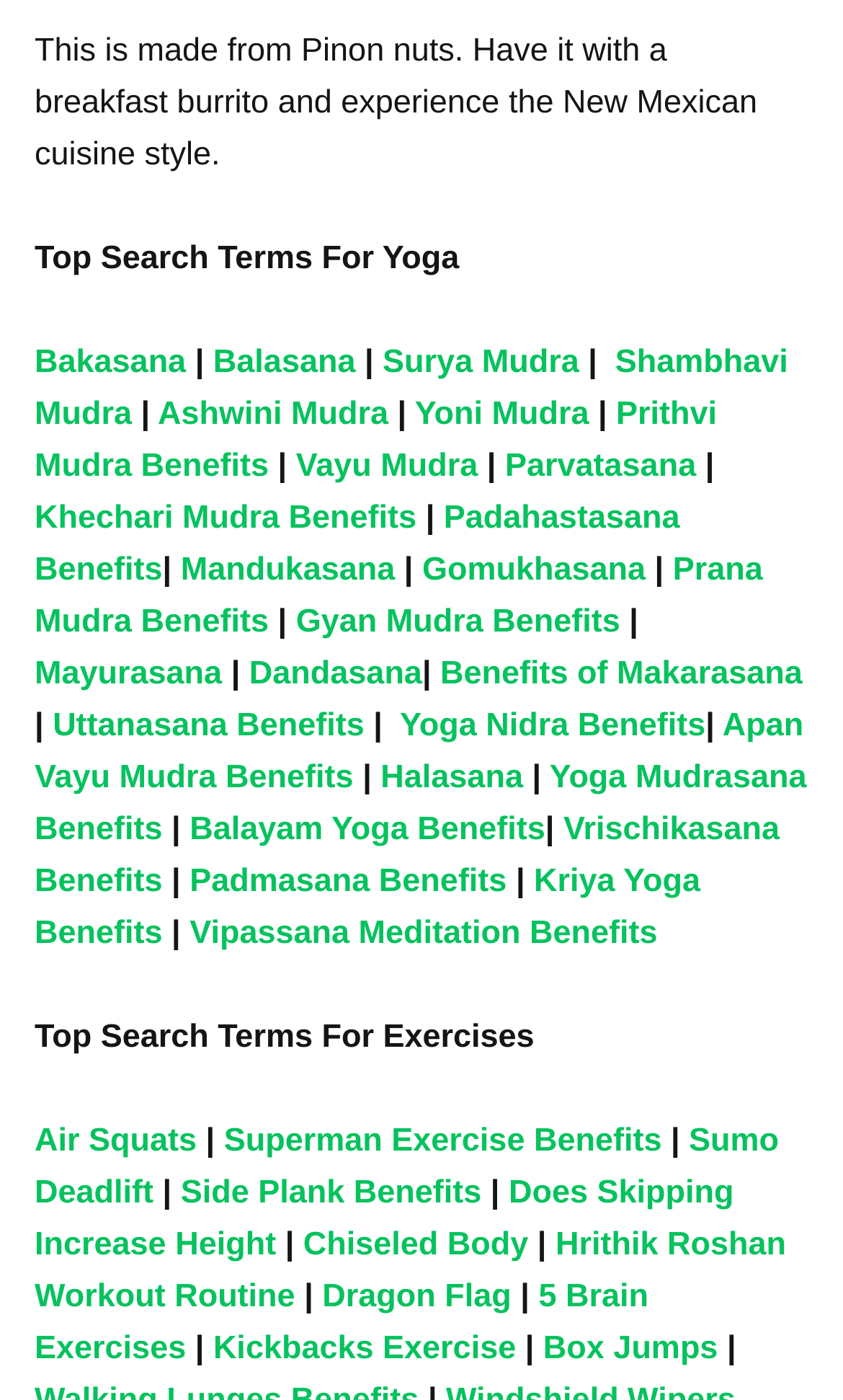Please indicate the bounding box coordinates for the clickable area to complete the following task: "Read about Hrithik Roshan Workout Routine". The coordinates should be specified as four float numbers between 0 and 1, i.e., [left, top, right, bottom].

[0.041, 0.876, 0.933, 0.939]